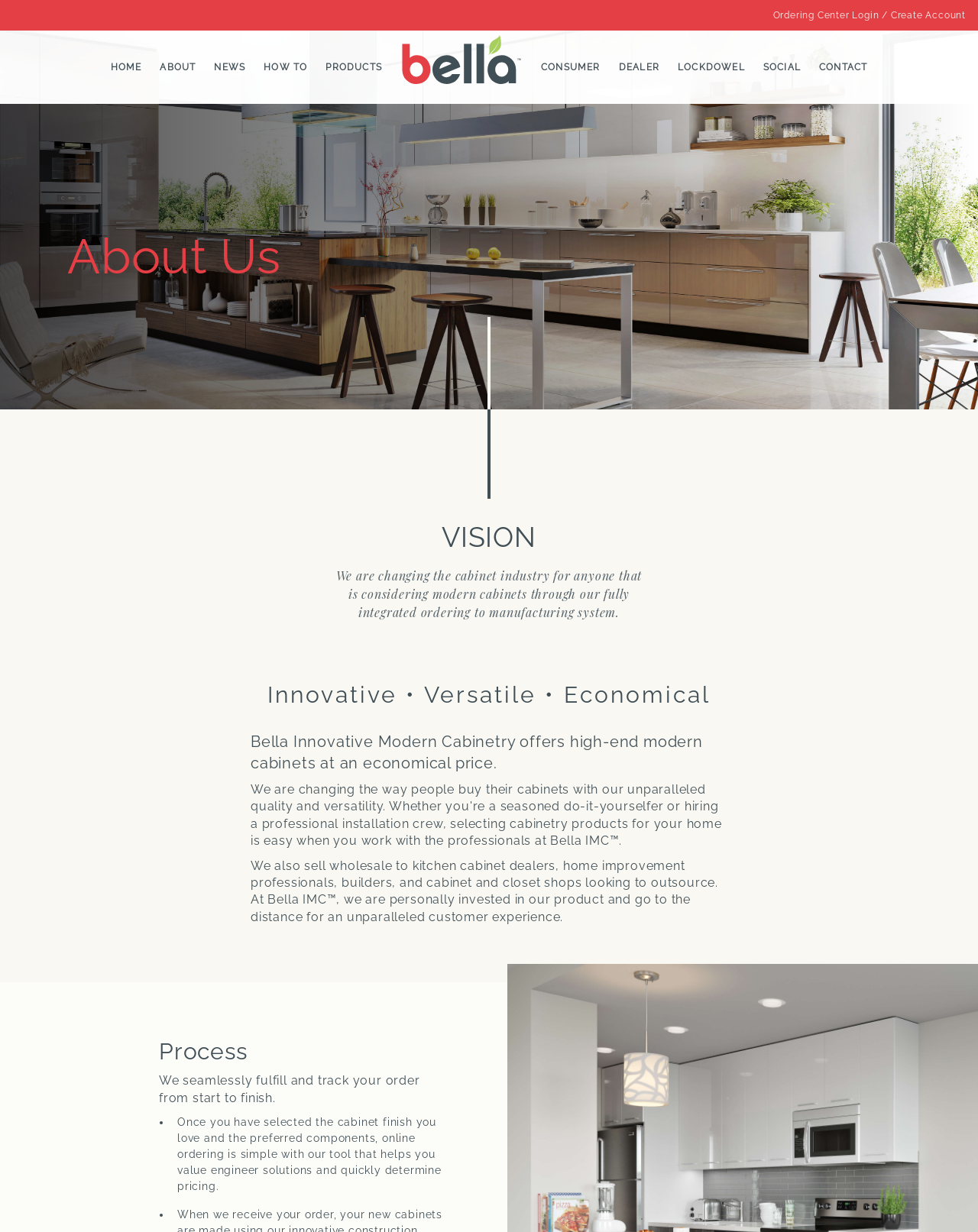Determine the bounding box coordinates of the section I need to click to execute the following instruction: "Explore the products". Provide the coordinates as four float numbers between 0 and 1, i.e., [left, top, right, bottom].

[0.324, 0.044, 0.4, 0.065]